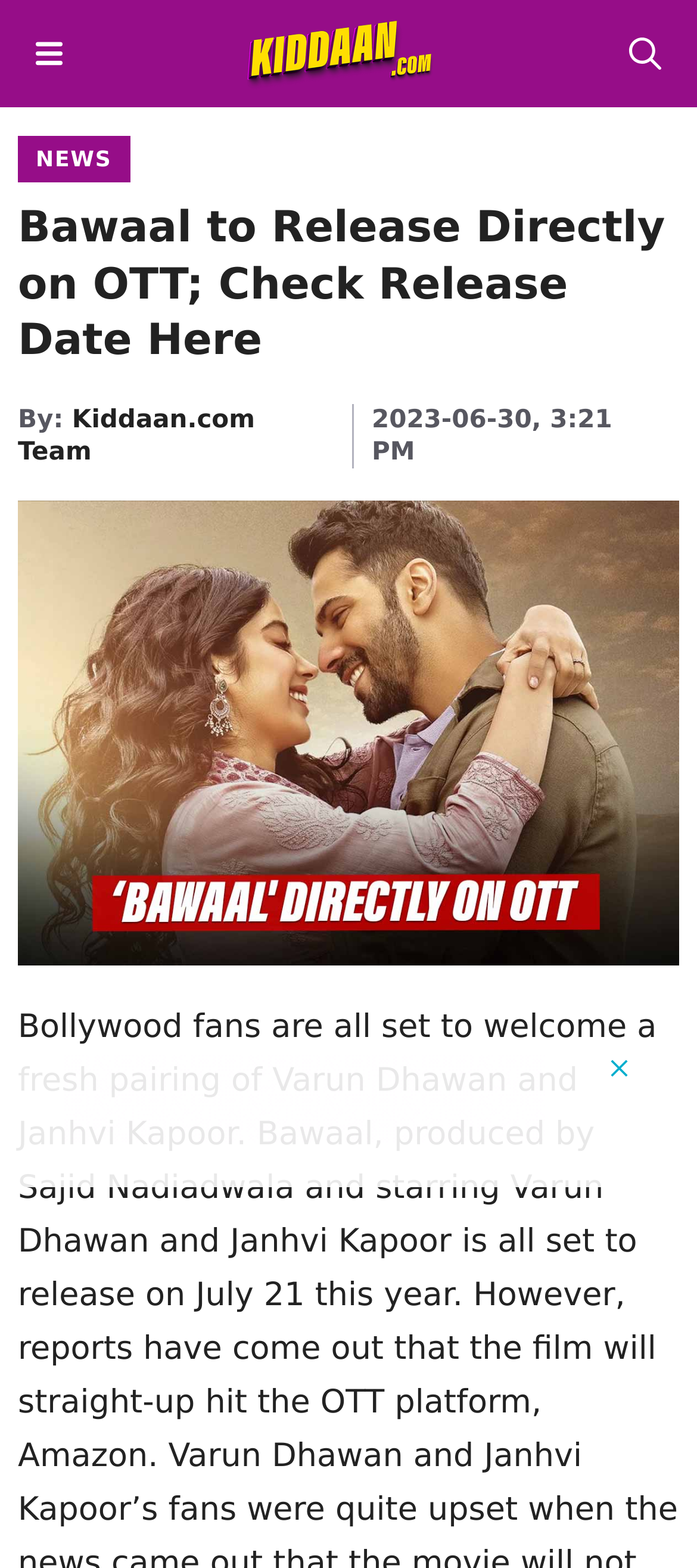Examine the image and give a thorough answer to the following question:
How many headings are present in the content section?

There are two headings present in the content section, one with the text 'NEWS' and another with the text 'Bawaal to Release Directly on OTT; Check Release Date Here'.